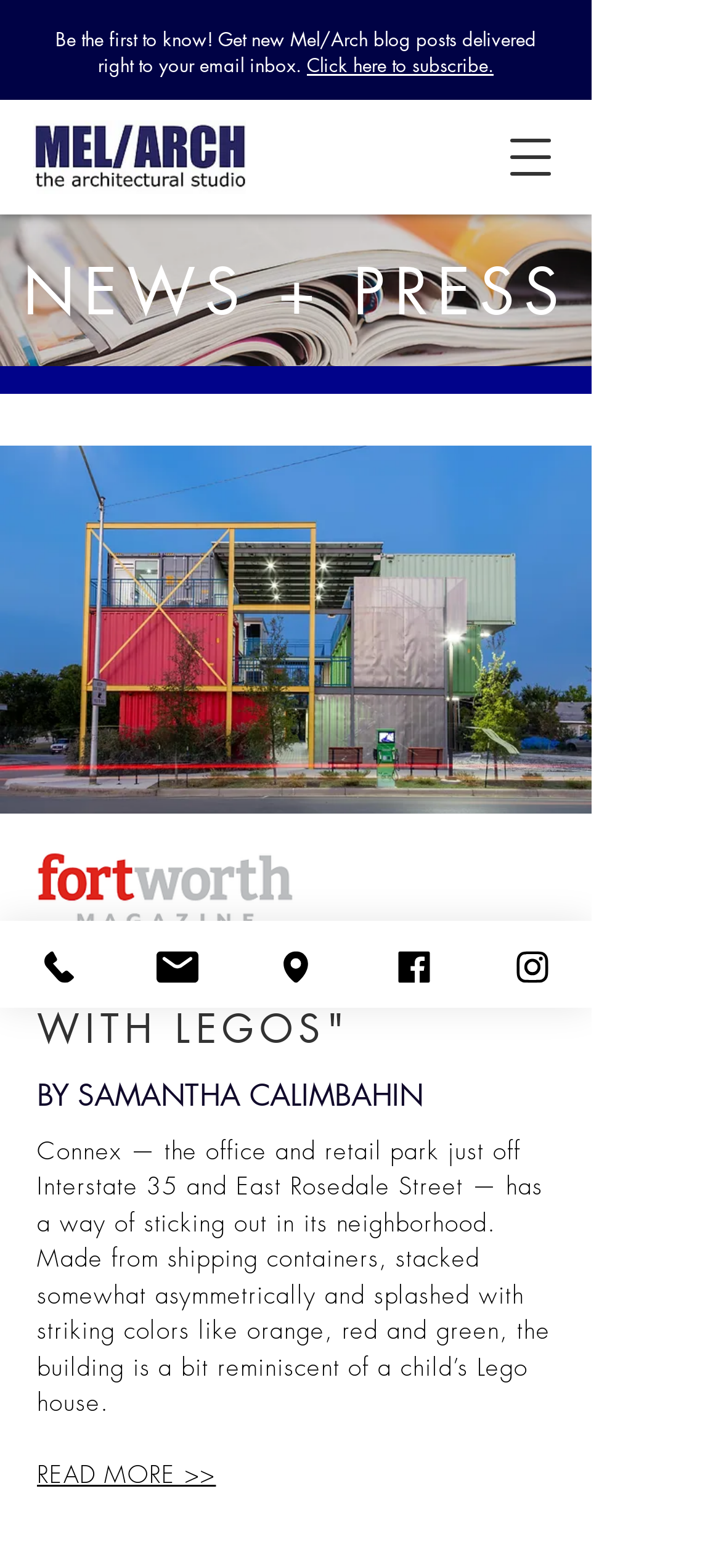Please indicate the bounding box coordinates of the element's region to be clicked to achieve the instruction: "Read more about Connex". Provide the coordinates as four float numbers between 0 and 1, i.e., [left, top, right, bottom].

[0.051, 0.93, 0.3, 0.951]